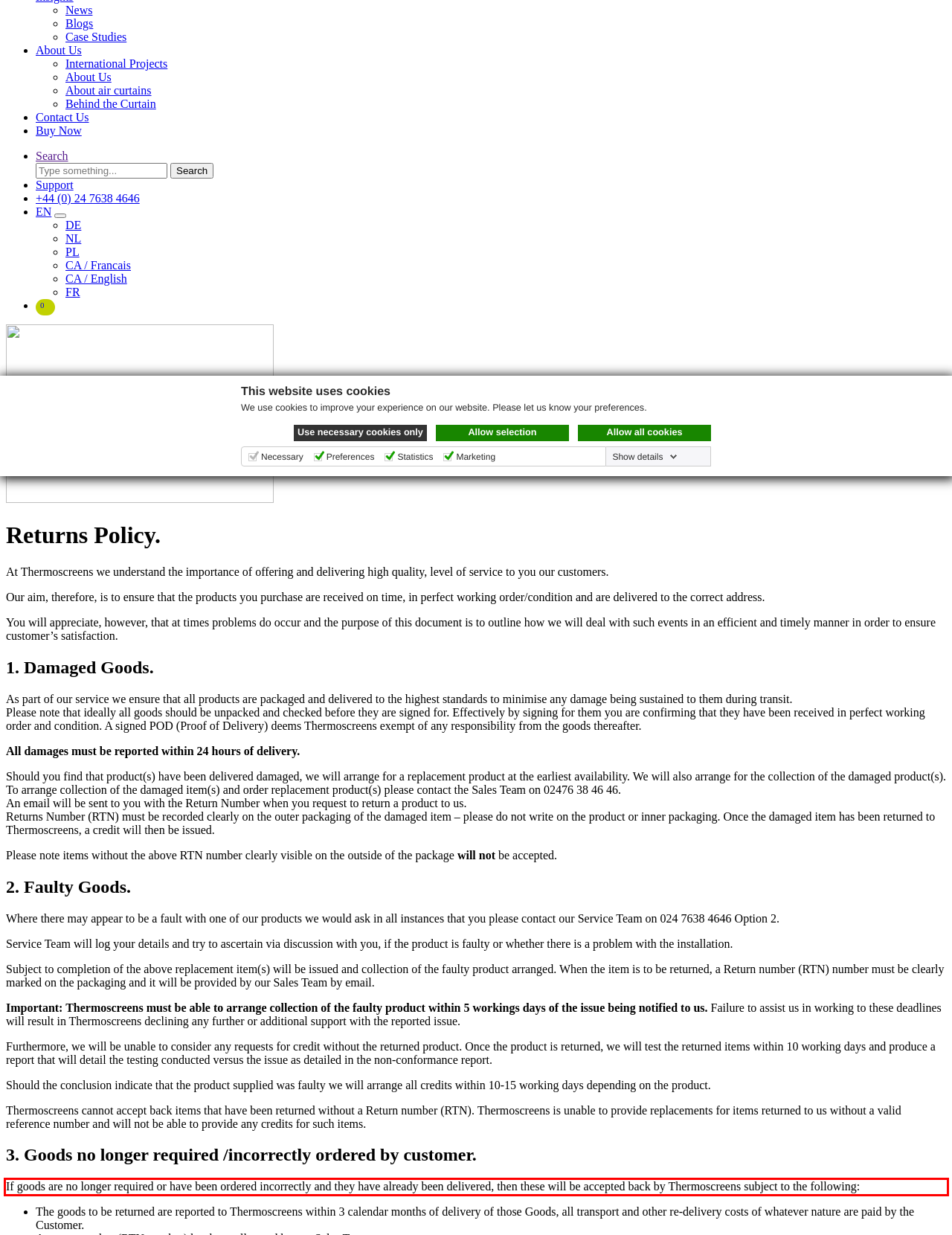Using the provided webpage screenshot, identify and read the text within the red rectangle bounding box.

If goods are no longer required or have been ordered incorrectly and they have already been delivered, then these will be accepted back by Thermoscreens subject to the following: